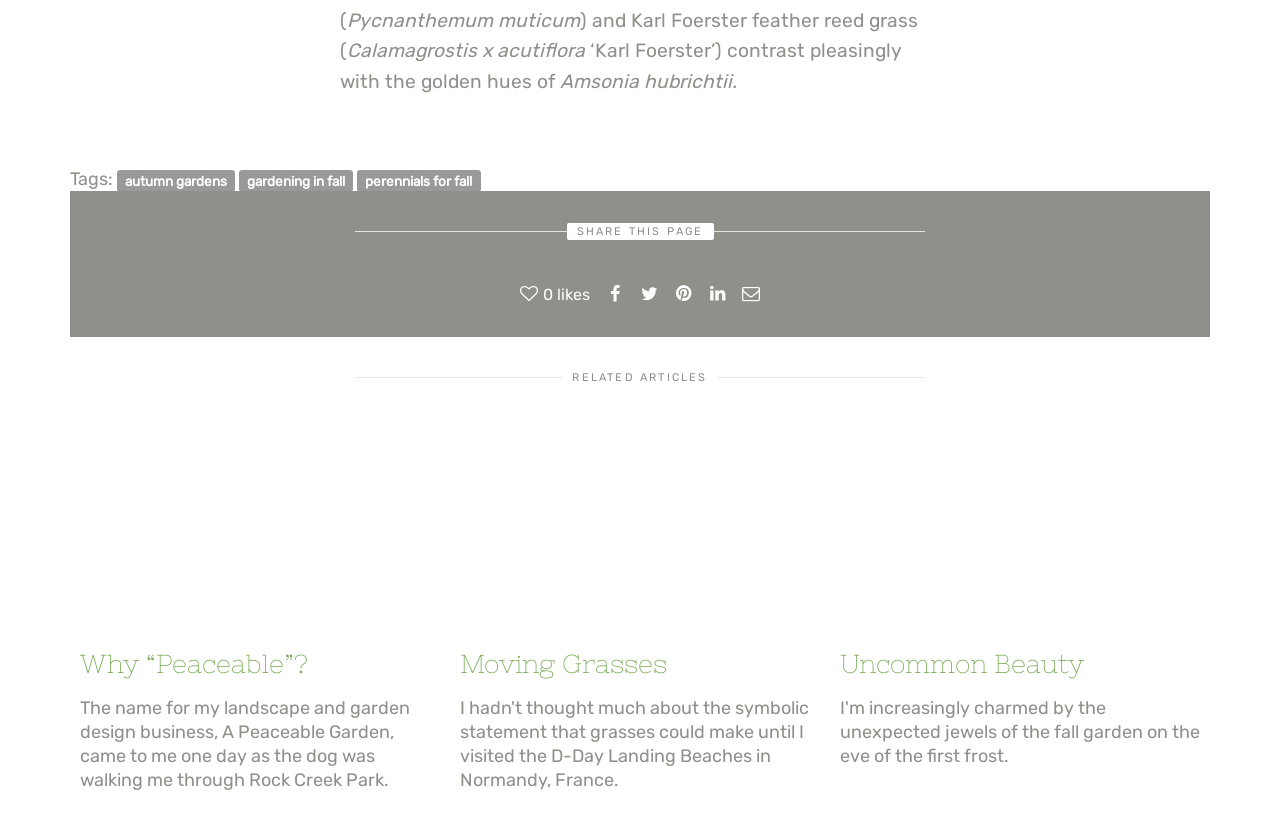Using the format (top-left x, top-left y, bottom-right x, bottom-right y), provide the bounding box coordinates for the described UI element. All values should be floating point numbers between 0 and 1: +

[0.656, 0.48, 0.938, 0.769]